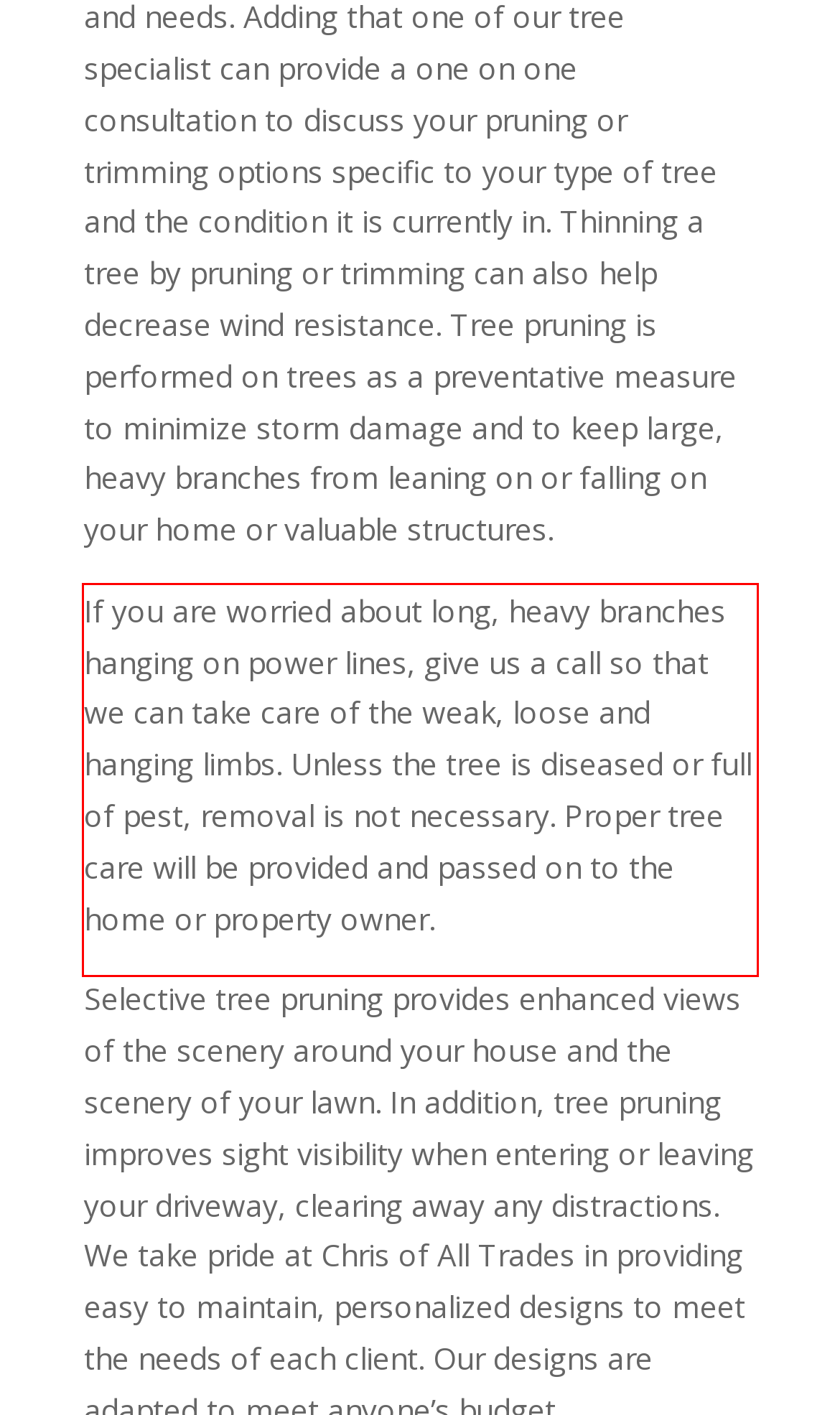Within the provided webpage screenshot, find the red rectangle bounding box and perform OCR to obtain the text content.

If you are worried about long, heavy branches hanging on power lines, give us a call so that we can take care of the weak, loose and hanging limbs. Unless the tree is diseased or full of pest, removal is not necessary. Proper tree care will be provided and passed on to the home or property owner.